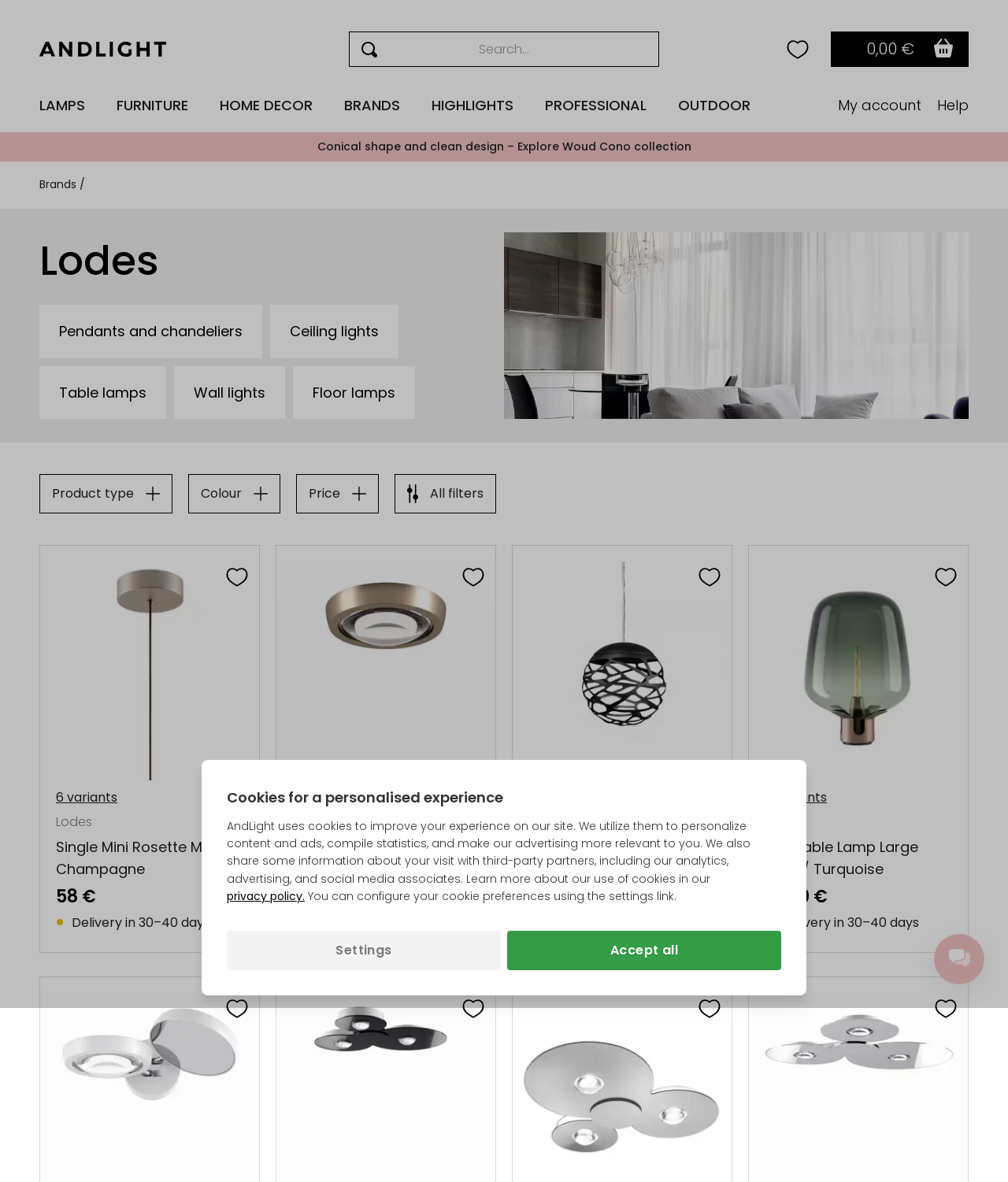What is the delivery time for Lodes Flar Table Lamp Large Terra/ Turquoise?
Look at the image and construct a detailed response to the question.

I found the product 'Lodes Flar Table Lamp Large Terra/ Turquoise' in the article section, and its delivery time is listed as 'Delivery in 30–40 days'.